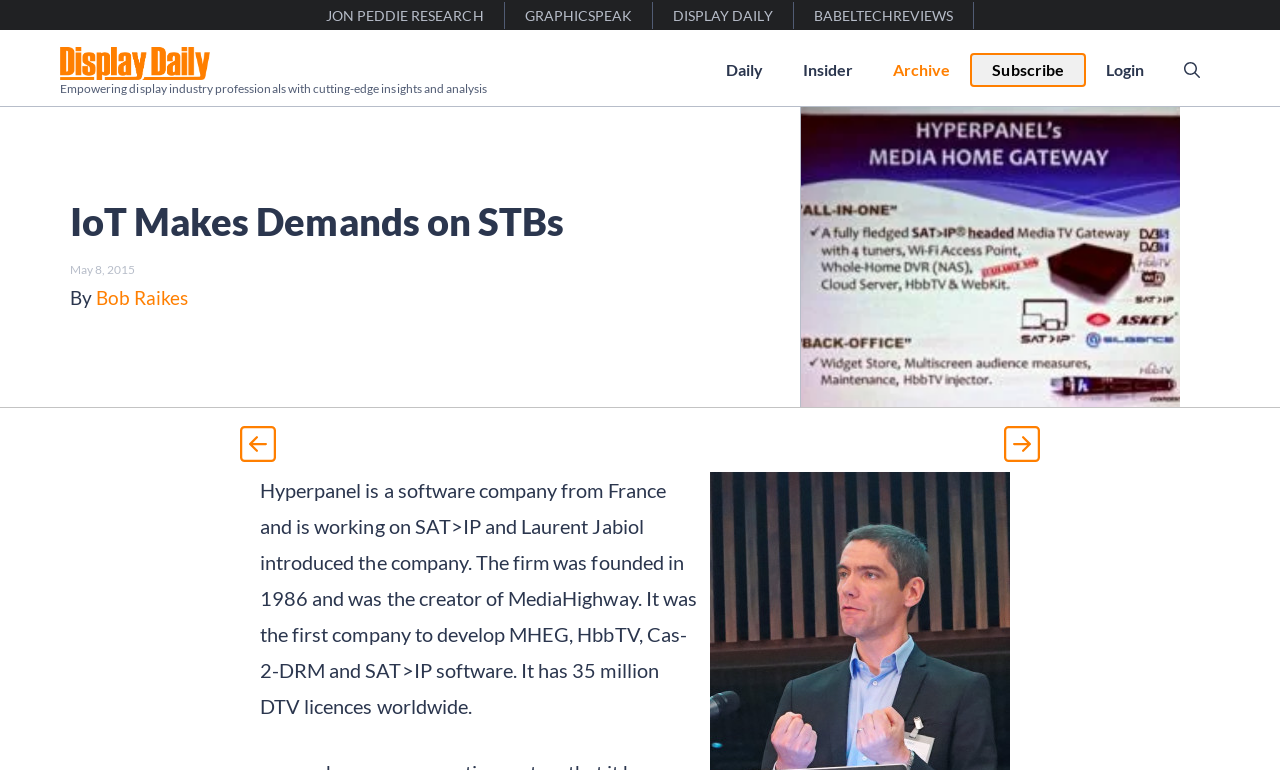Locate the bounding box coordinates of the clickable area needed to fulfill the instruction: "Click on JON PEDDIE RESEARCH link".

[0.239, 0.003, 0.394, 0.038]